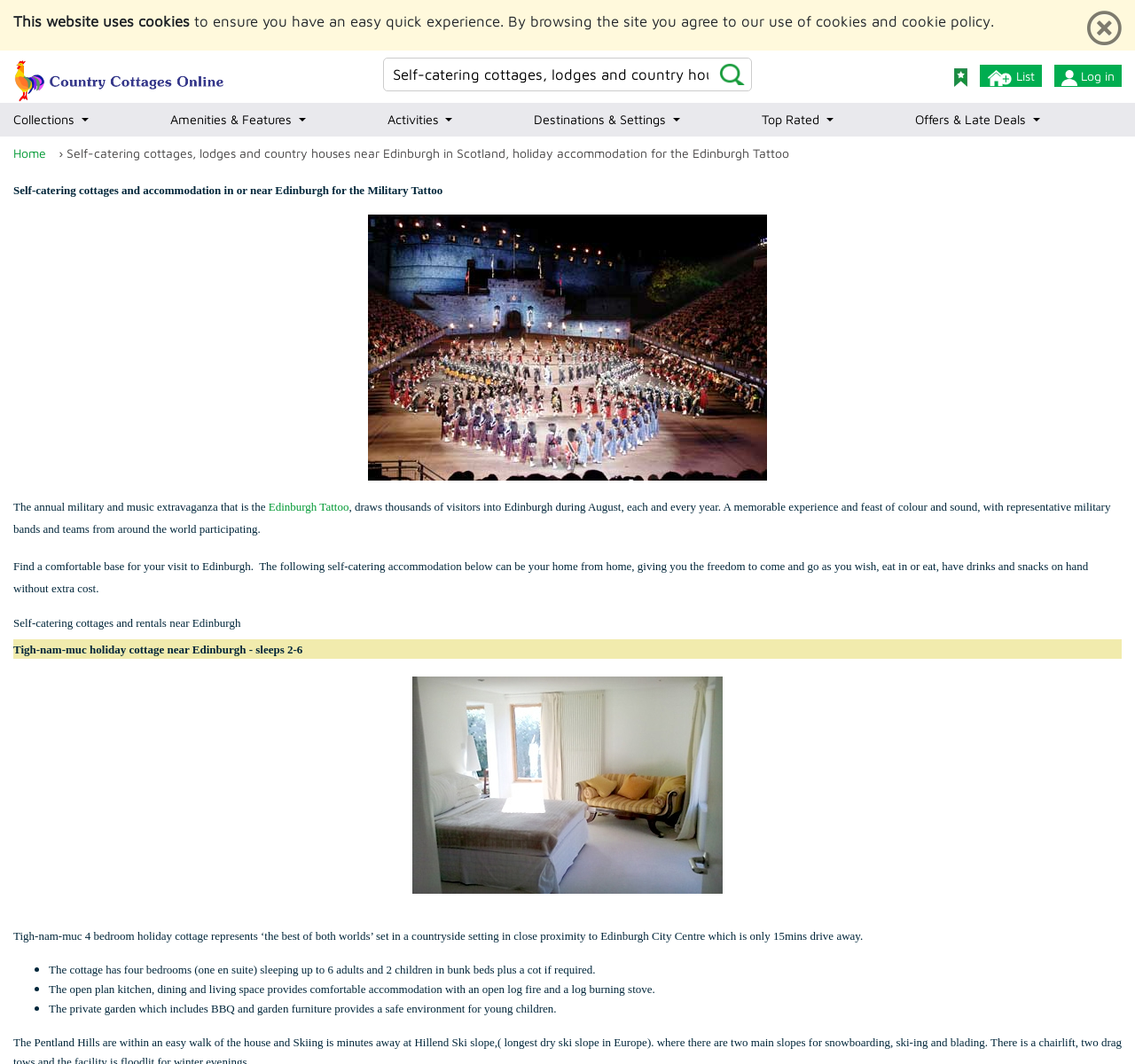Please specify the bounding box coordinates of the area that should be clicked to accomplish the following instruction: "View Collections". The coordinates should consist of four float numbers between 0 and 1, i.e., [left, top, right, bottom].

[0.012, 0.097, 0.146, 0.128]